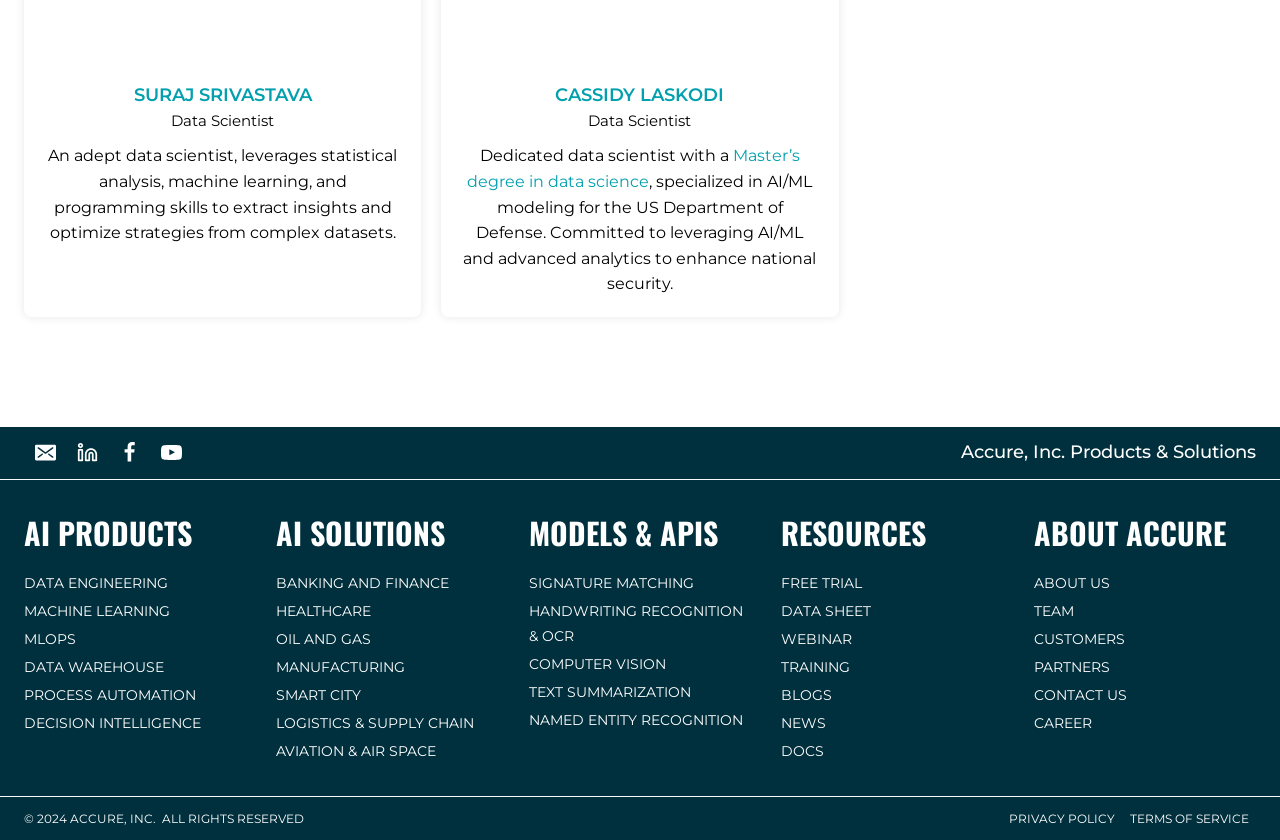Please provide the bounding box coordinates in the format (top-left x, top-left y, bottom-right x, bottom-right y). Remember, all values are floating point numbers between 0 and 1. What is the bounding box coordinate of the region described as: Decision Intelligence

[0.019, 0.845, 0.192, 0.878]